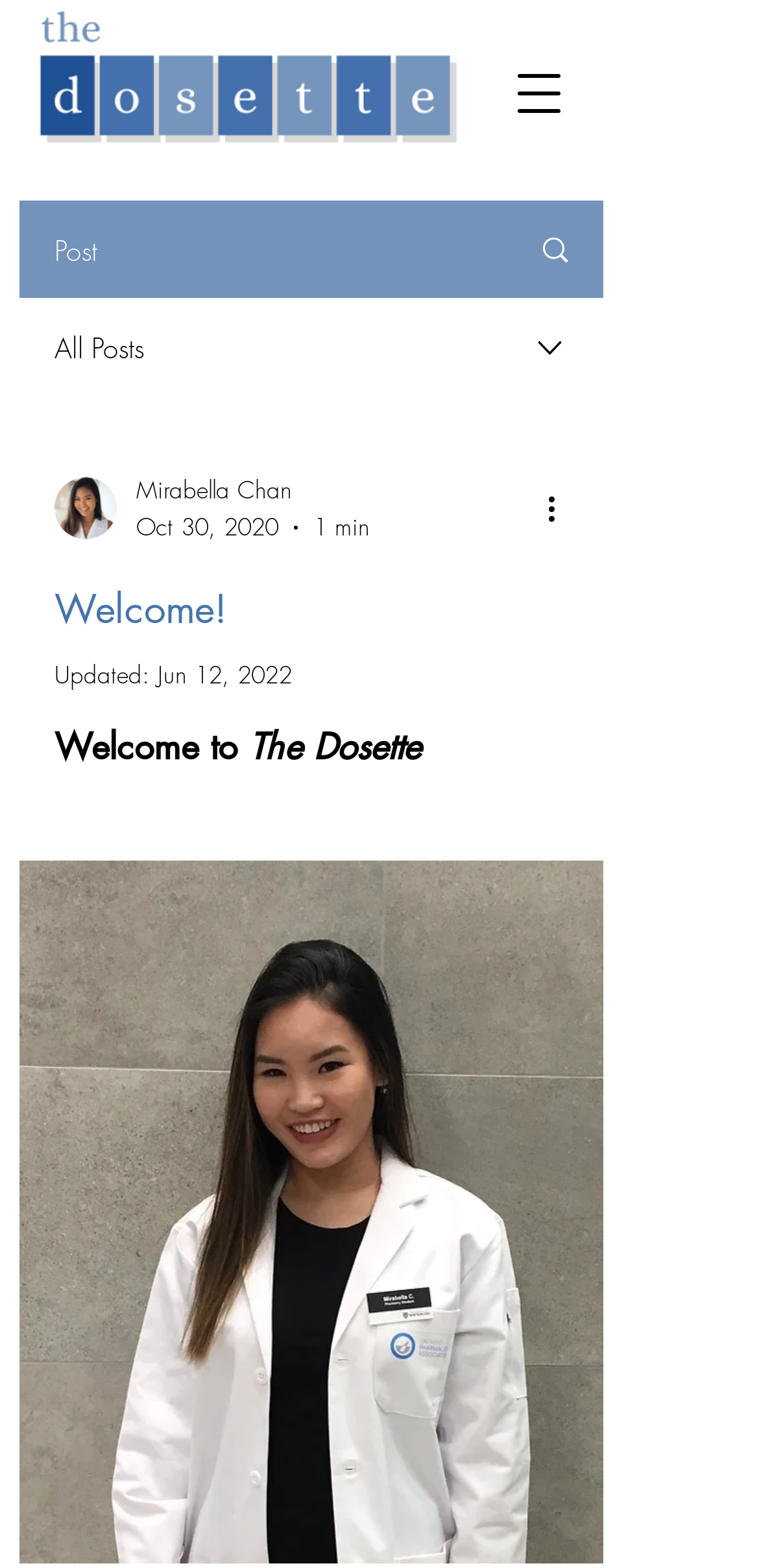Create an elaborate caption that covers all aspects of the webpage.

The webpage is a personal blog, specifically a PharmD candidate's blog. At the top-left corner, there is a logo image of "Pharm Blog Logos (1).png". On the top-right corner, there is a navigation menu button labeled "Open navigation menu". Below the navigation menu button, there are three elements aligned horizontally: a link with an image, a static text "All Posts", and another image.

On the left side of the page, there is a profile section. It contains a writer's picture, the writer's name "Mirabella Chan", and the date "Oct 30, 2020" with a reading time of "1 min". Below the profile section, there is a heading "Welcome!" and a static text "Updated: Jun 12, 2022".

The main content of the page is divided into sections. The first section has a heading "Welcome to The Dosette" and an empty heading below it. The rest of the content is not explicitly described in the accessibility tree, but it appears to be a blog post or an article.

At the bottom of the page, there is a long button that spans almost the entire width of the page. The purpose of this button is not clear from the accessibility tree.